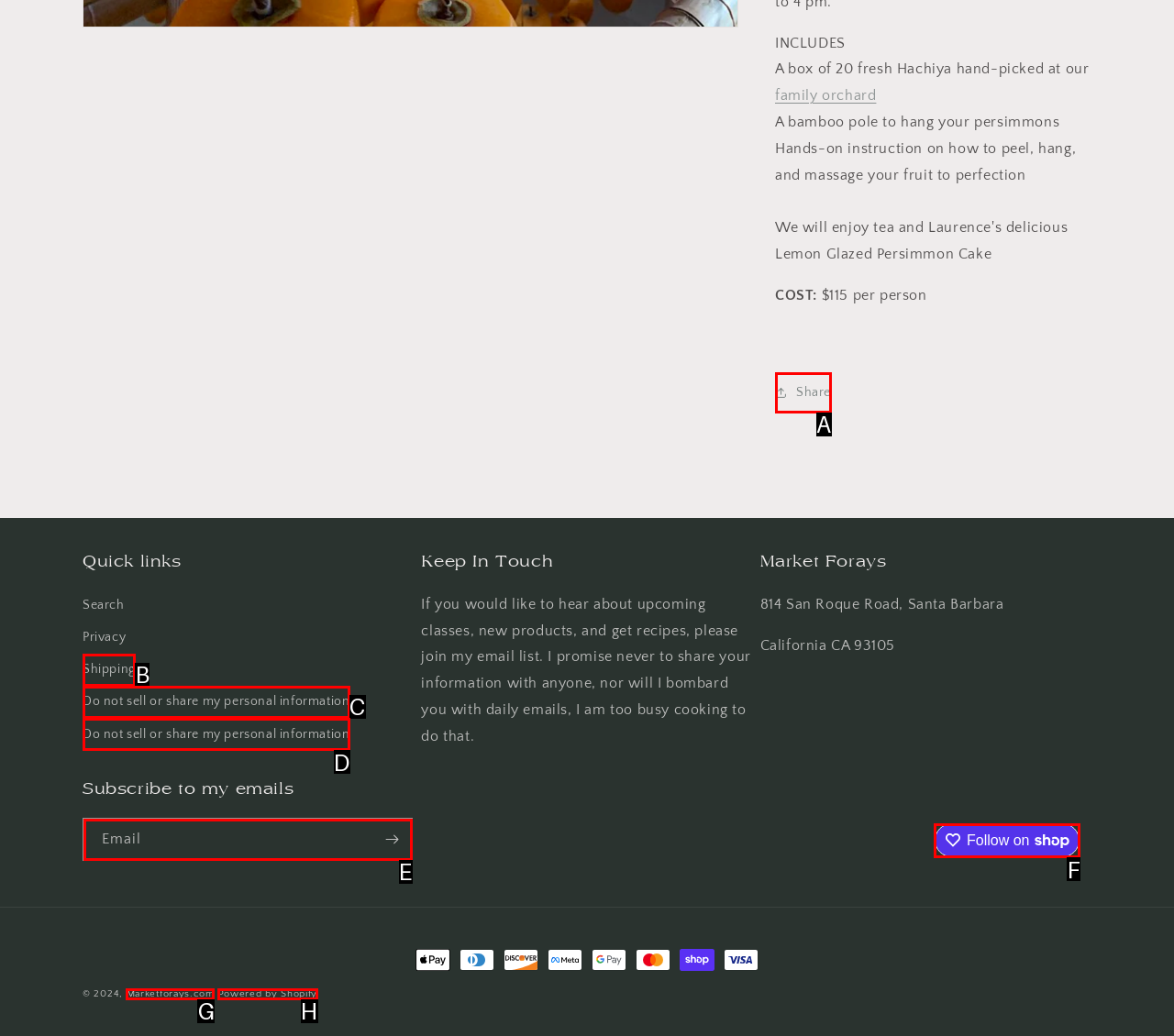Point out the specific HTML element to click to complete this task: Follow on Shop Reply with the letter of the chosen option.

F